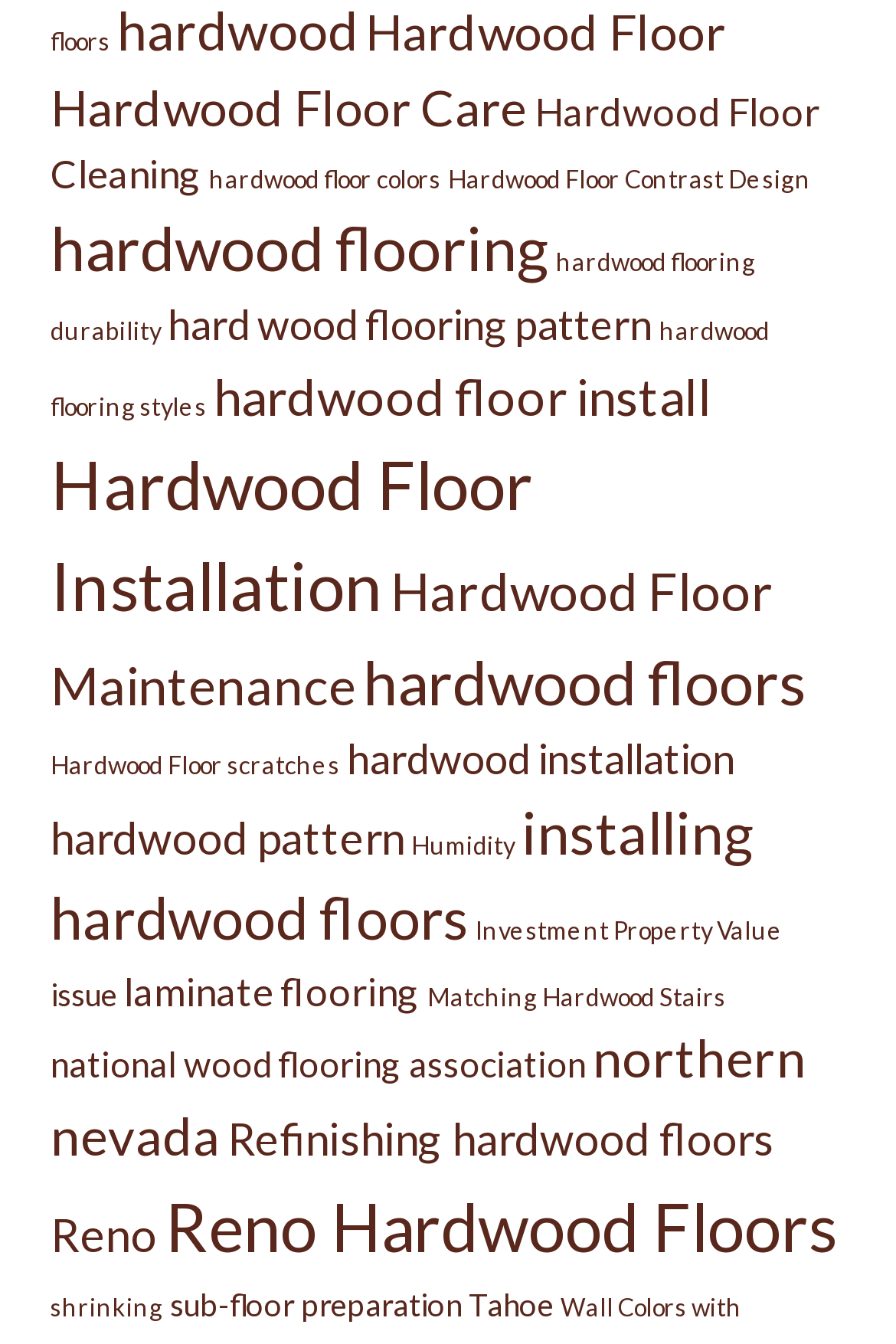Based on the description "Reno", find the bounding box of the specified UI element.

[0.056, 0.898, 0.177, 0.939]